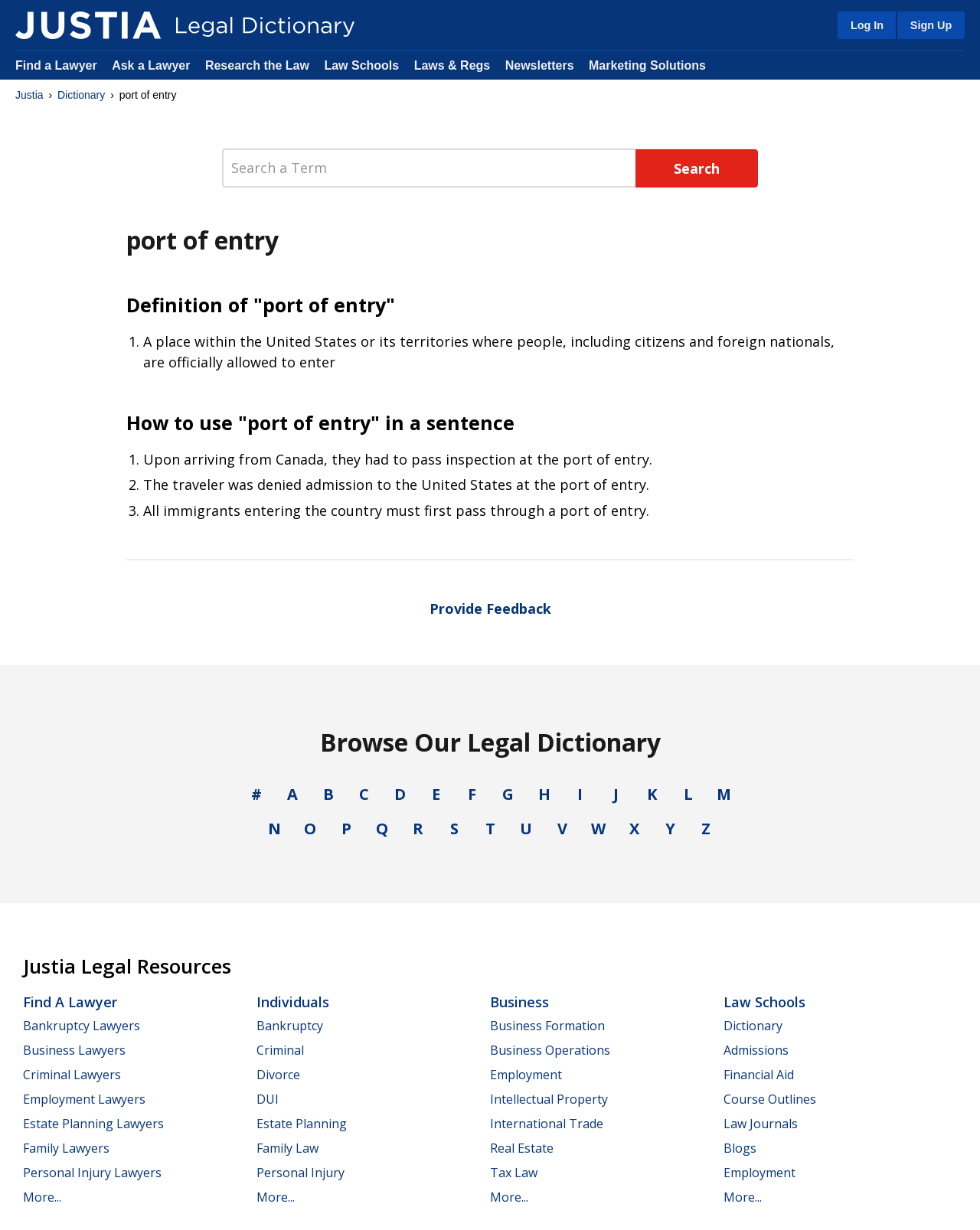Identify the bounding box coordinates of the area you need to click to perform the following instruction: "Log in".

[0.855, 0.009, 0.914, 0.032]